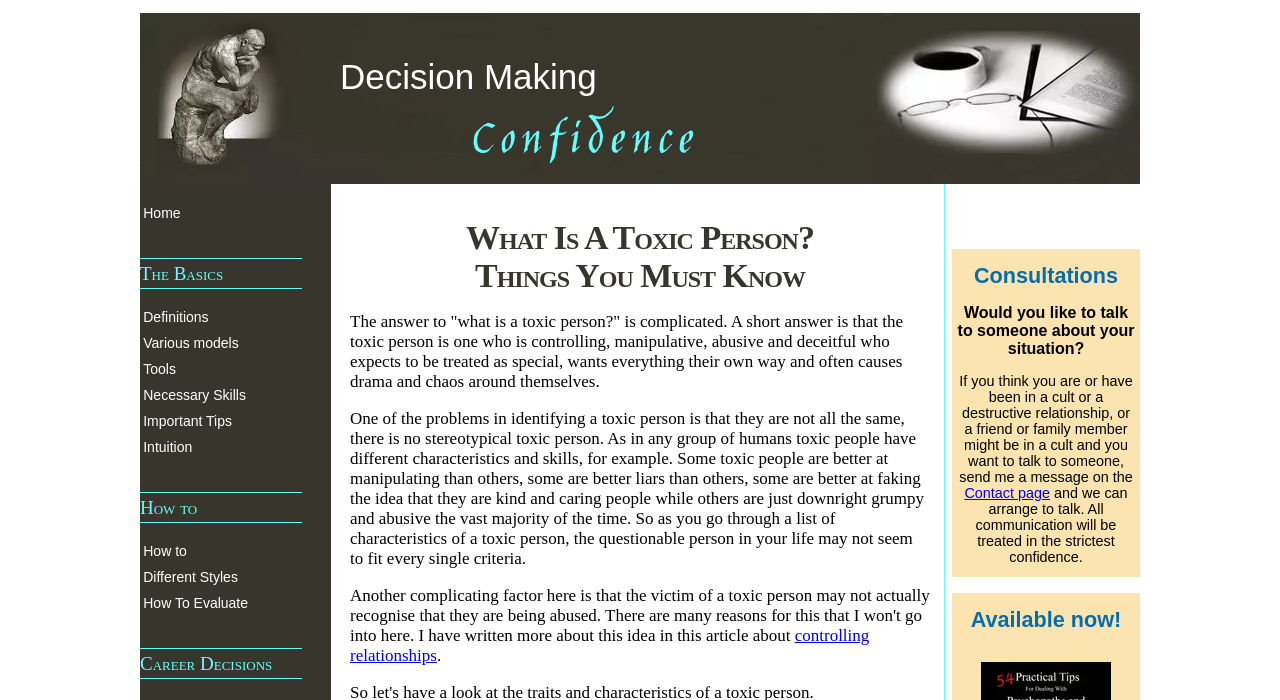Refer to the element description GitHub and identify the corresponding bounding box in the screenshot. Format the coordinates as (top-left x, top-left y, bottom-right x, bottom-right y) with values in the range of 0 to 1.

None